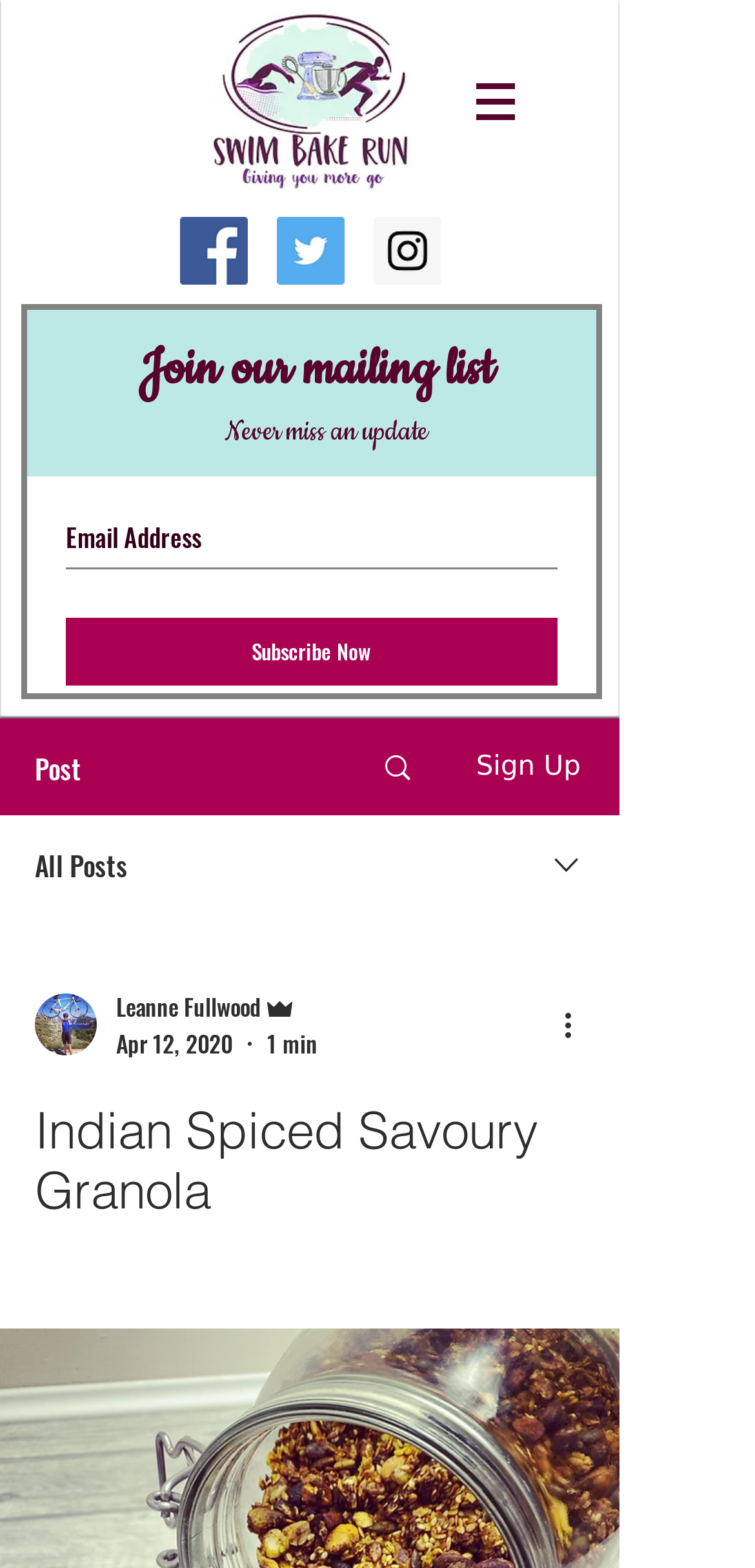Please identify the bounding box coordinates of the area that needs to be clicked to fulfill the following instruction: "Click the Facebook link."

[0.238, 0.138, 0.328, 0.182]